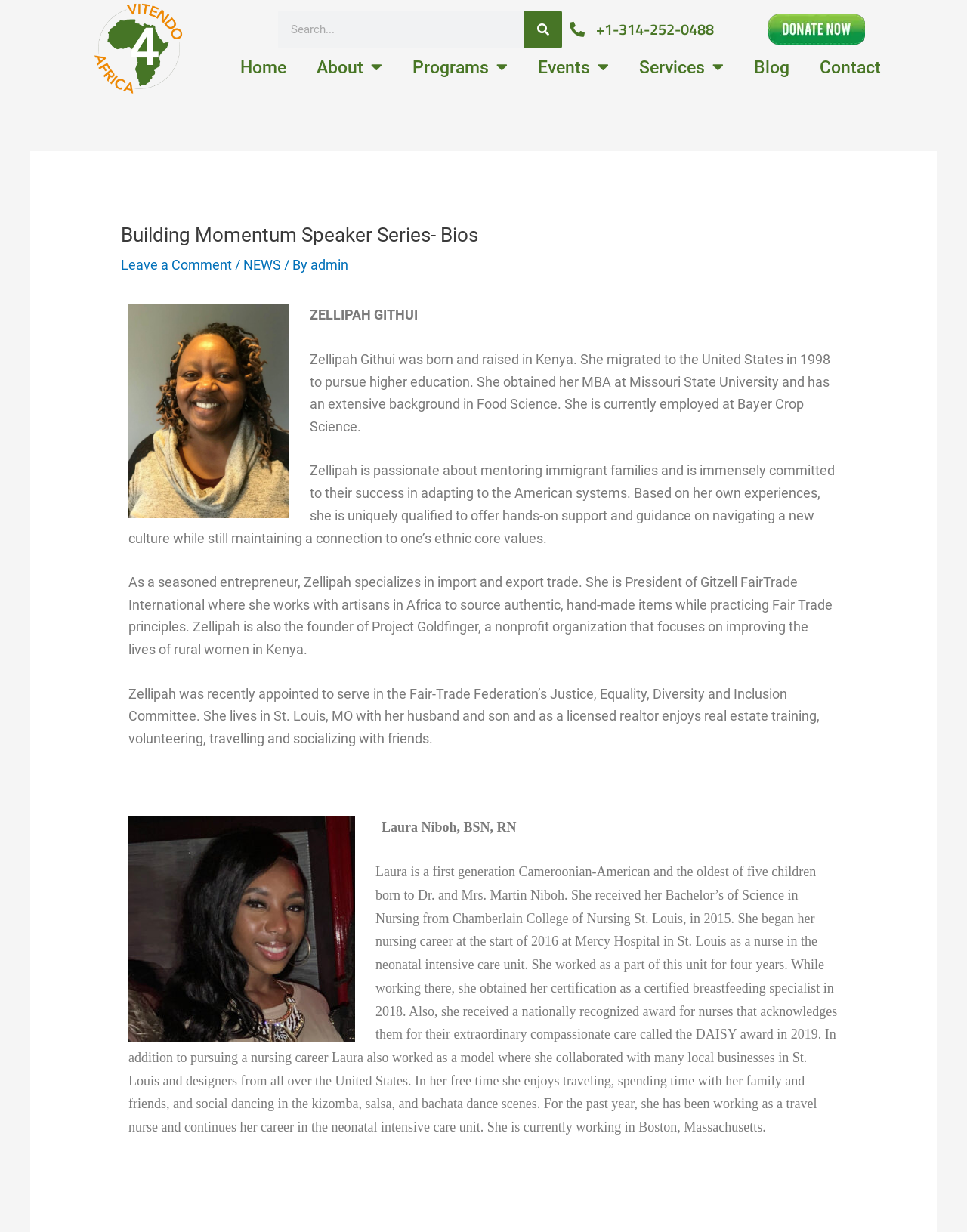Based on the element description admin, identify the bounding box coordinates for the UI element. The coordinates should be in the format (top-left x, top-left y, bottom-right x, bottom-right y) and within the 0 to 1 range.

[0.321, 0.208, 0.36, 0.221]